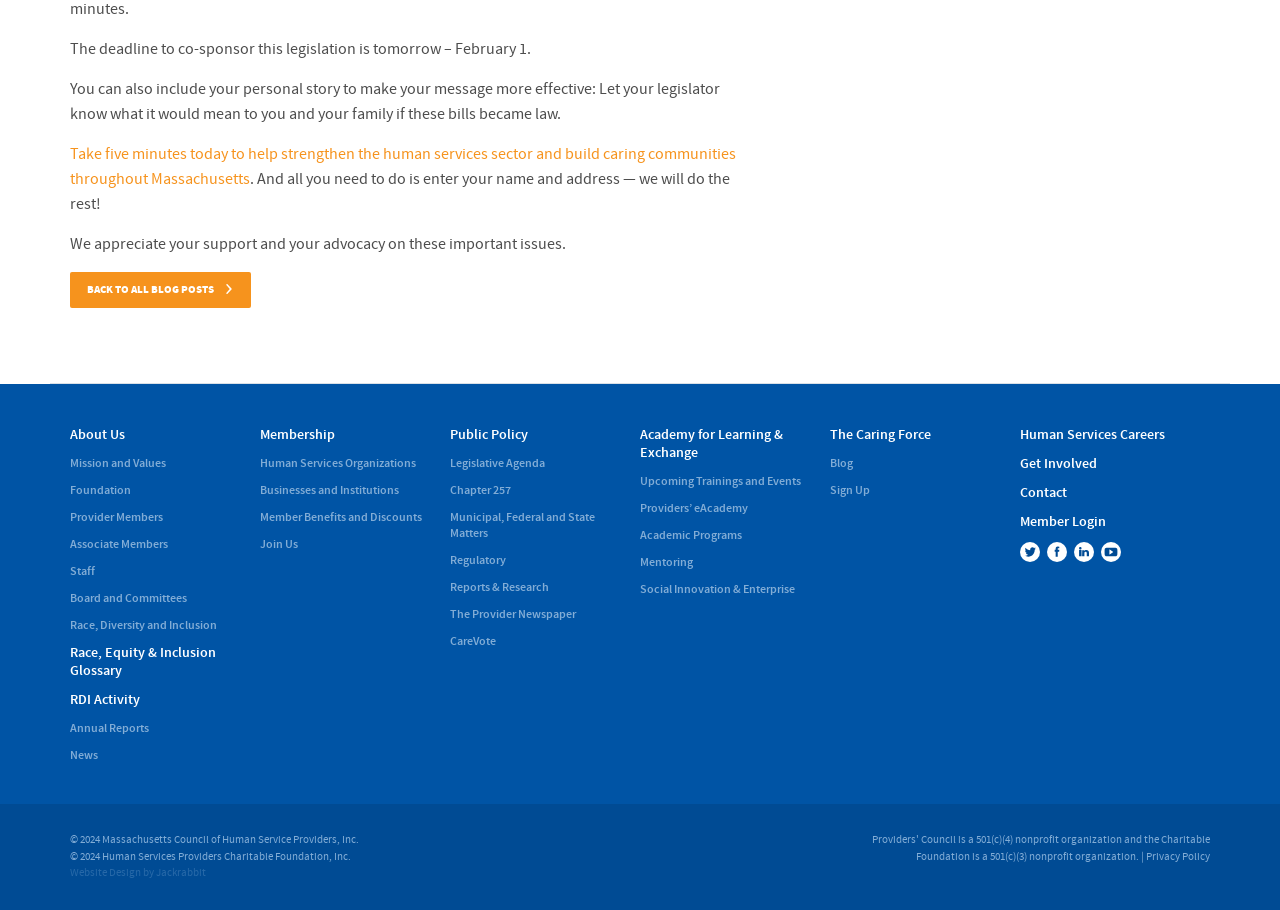Provide the bounding box coordinates for the UI element that is described by this text: "Back to All Blog Posts". The coordinates should be in the form of four float numbers between 0 and 1: [left, top, right, bottom].

[0.055, 0.299, 0.196, 0.338]